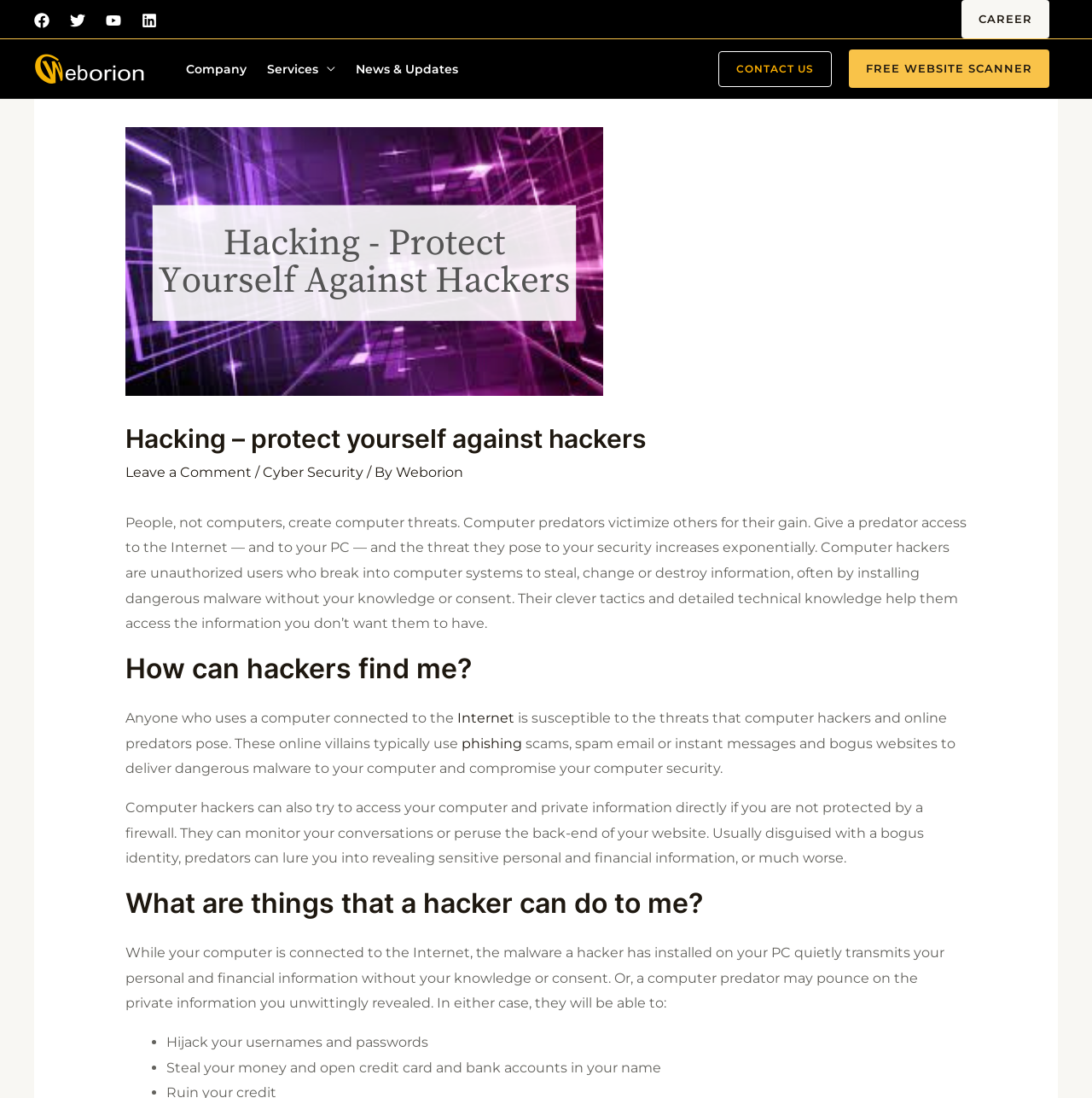Highlight the bounding box coordinates of the element that should be clicked to carry out the following instruction: "Contact us". The coordinates must be given as four float numbers ranging from 0 to 1, i.e., [left, top, right, bottom].

[0.639, 0.046, 0.762, 0.079]